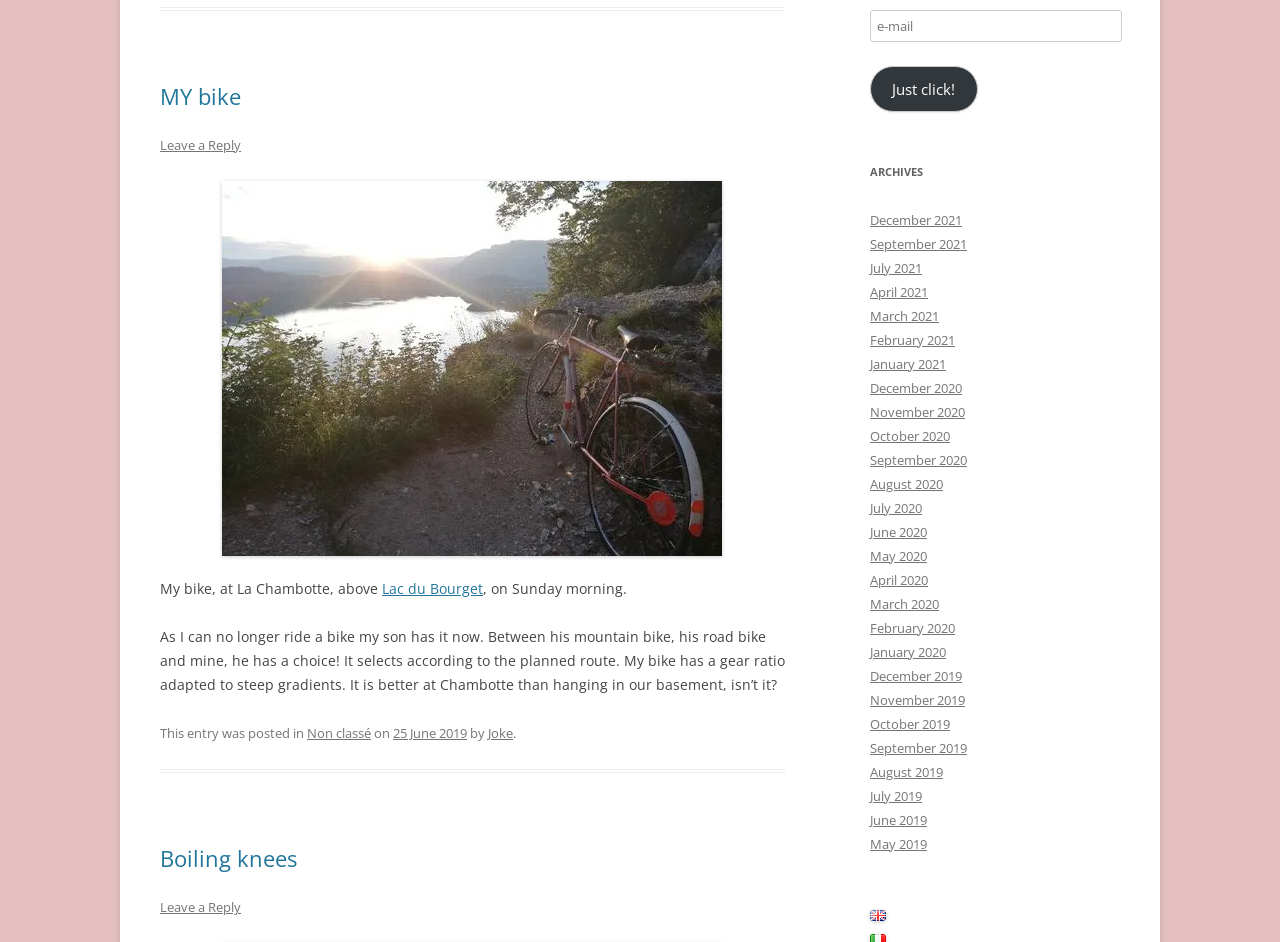Identify the bounding box coordinates of the region that needs to be clicked to carry out this instruction: "Read the post 'MY bike'". Provide these coordinates as four float numbers ranging from 0 to 1, i.e., [left, top, right, bottom].

[0.125, 0.088, 0.613, 0.116]